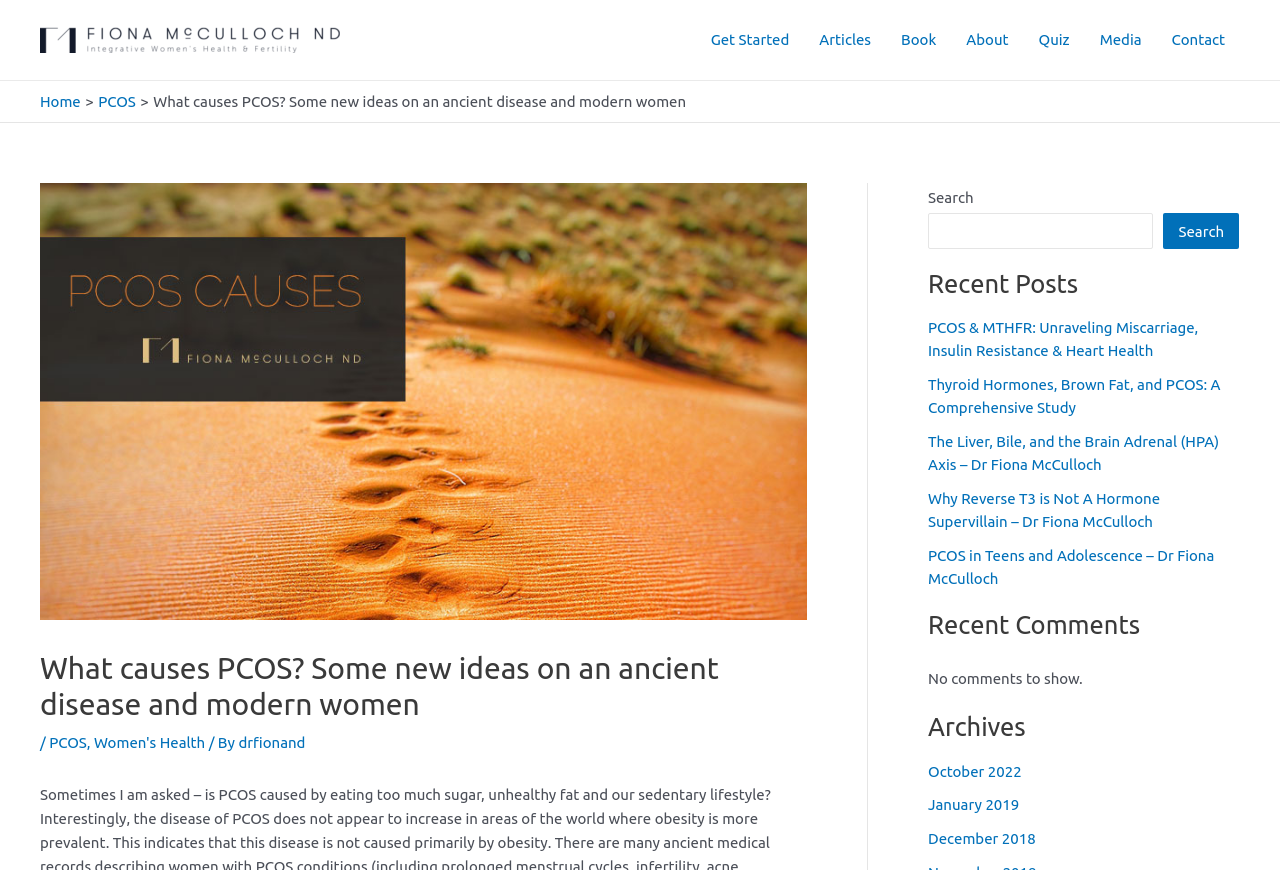Provide a brief response to the question using a single word or phrase: 
What is the category of the article?

PCOS